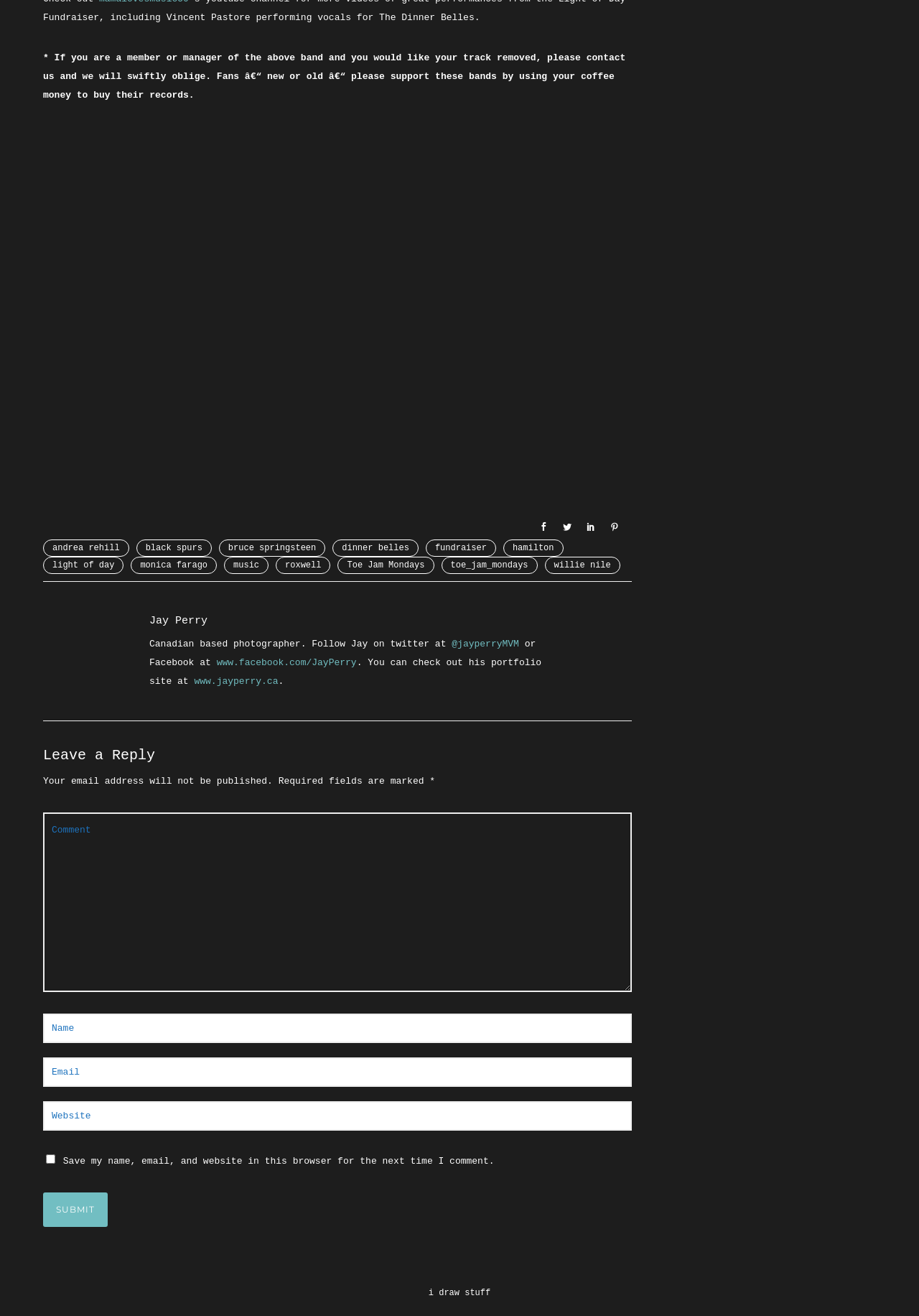Kindly determine the bounding box coordinates for the area that needs to be clicked to execute this instruction: "Follow Jay on Twitter".

[0.492, 0.485, 0.565, 0.494]